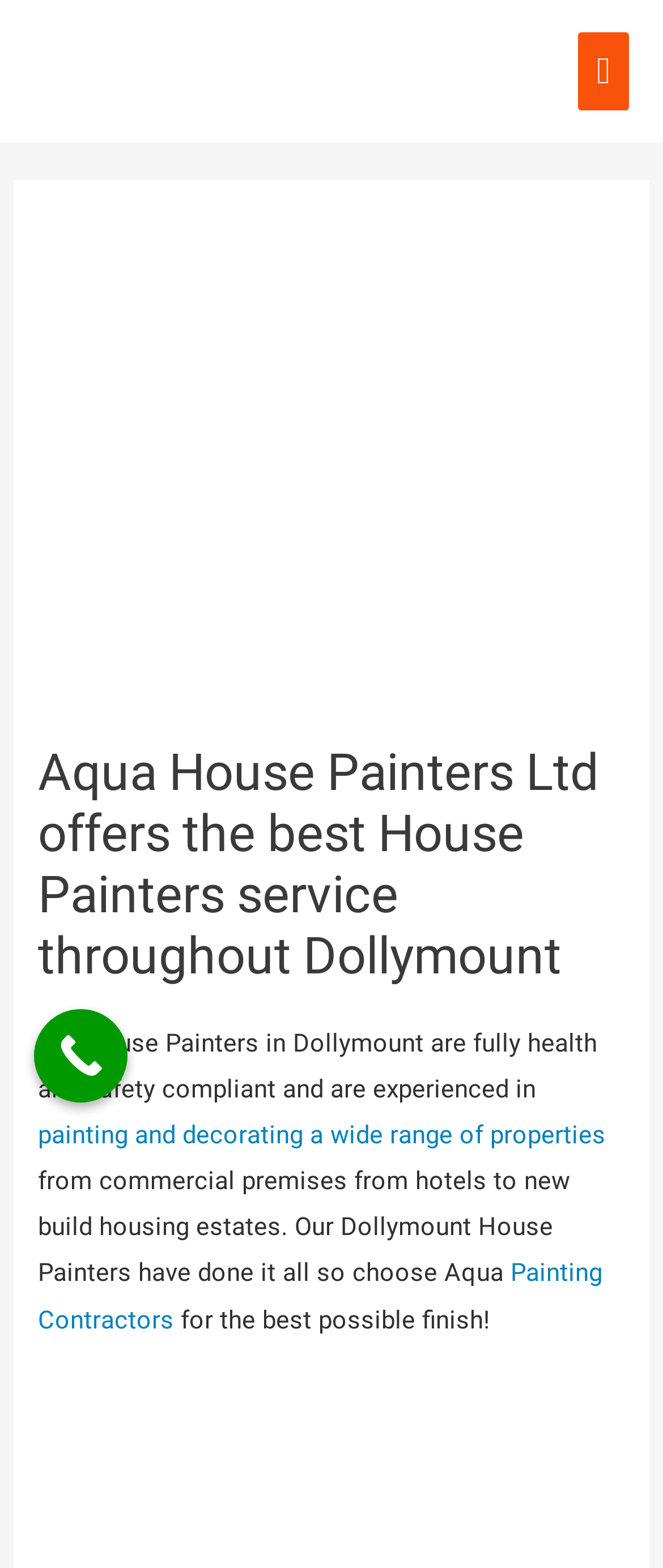What is the focus of the company's House Painters in Dollymount?
Utilize the information in the image to give a detailed answer to the question.

The webpage states that 'Our House Painters in Dollymount are fully health and safety compliant and are experienced in...' which indicates that the company's House Painters in Dollymount prioritize health and safety compliance.